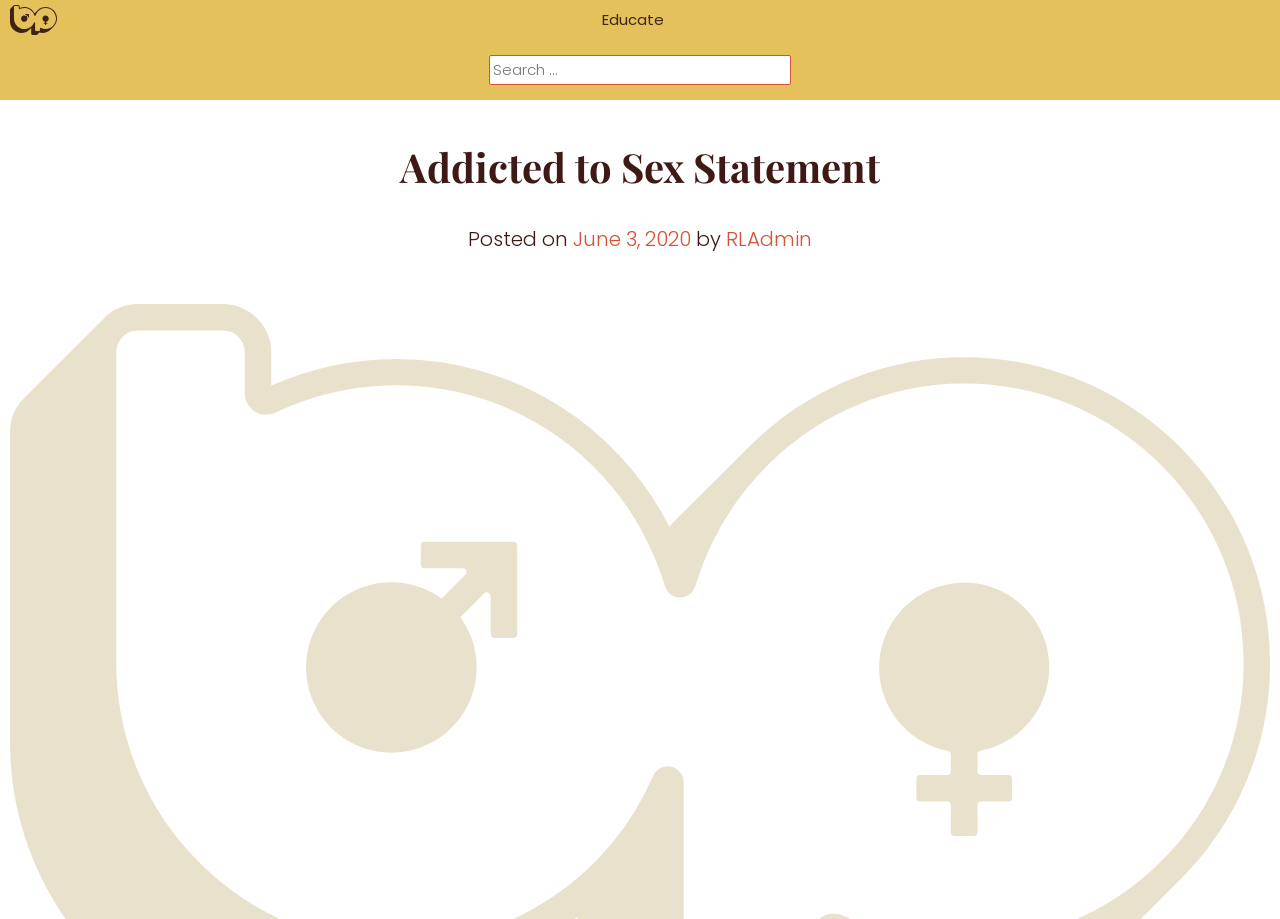Identify the title of the webpage and provide its text content.

Addicted to Sex Statement